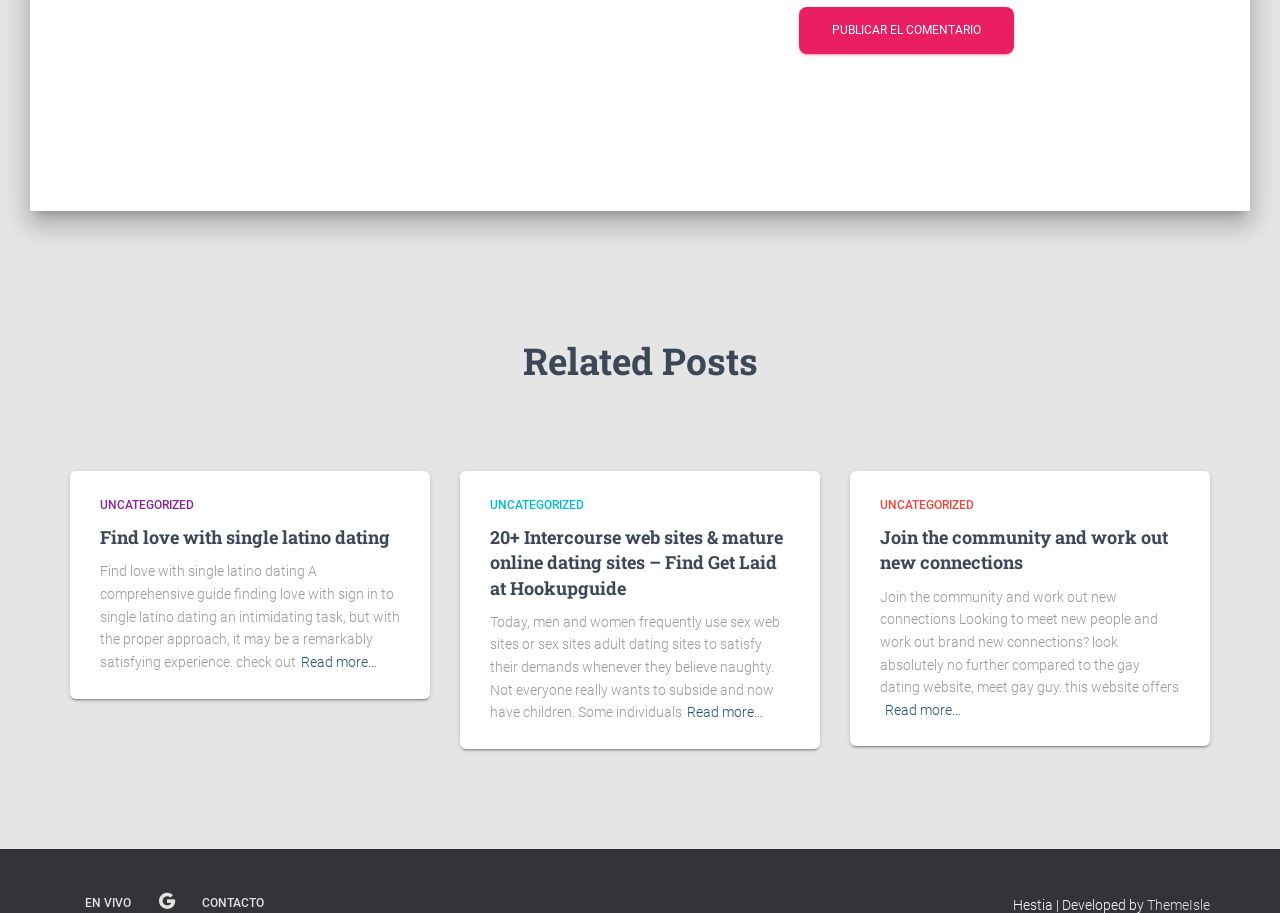Could you find the bounding box coordinates of the clickable area to complete this instruction: "Visit the '20+ Intercourse web sites & mature online dating sites' page"?

[0.383, 0.575, 0.612, 0.657]